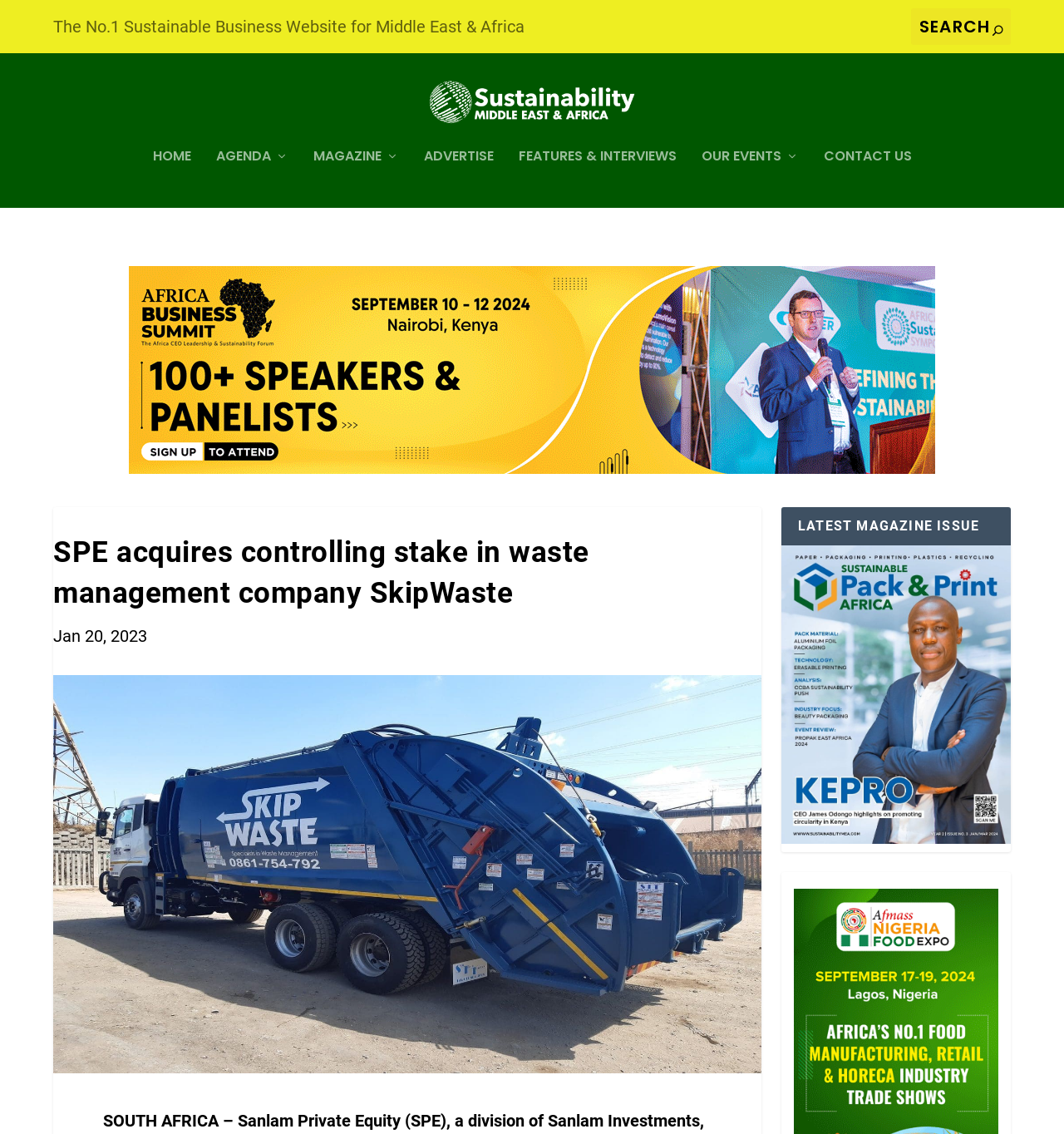Describe the webpage in detail, including text, images, and layout.

This webpage is about Sustainability Middle East & Africa Magazine, with a focus on a news article about Sanlam Private Equity (SPE) acquiring a controlling stake in a waste management company called SkipWaste. 

At the top left, there is a link to the magazine's homepage, accompanied by a small image of the magazine's logo. Next to it, there is a search bar with a search button on the right. 

Below the search bar, there are several navigation links, including "HOME", "AGENDA", "MAGAZINE", "ADVERTISE", "FEATURES & INTERVIEWS", "OUR EVENTS", and "CONTACT US", arranged horizontally across the page. 

On the left side of the page, there is a large advertisement with an image. 

The main content of the page is an article with a heading "SPE acquires controlling stake in waste management company SkipWaste" and a subheading with the date "Jan 20, 2023". Below the heading, there is a large image related to the article. 

On the right side of the page, there is a section titled "LATEST MAGAZINE ISSUE" with a link to the latest issue and a small image of the magazine cover.